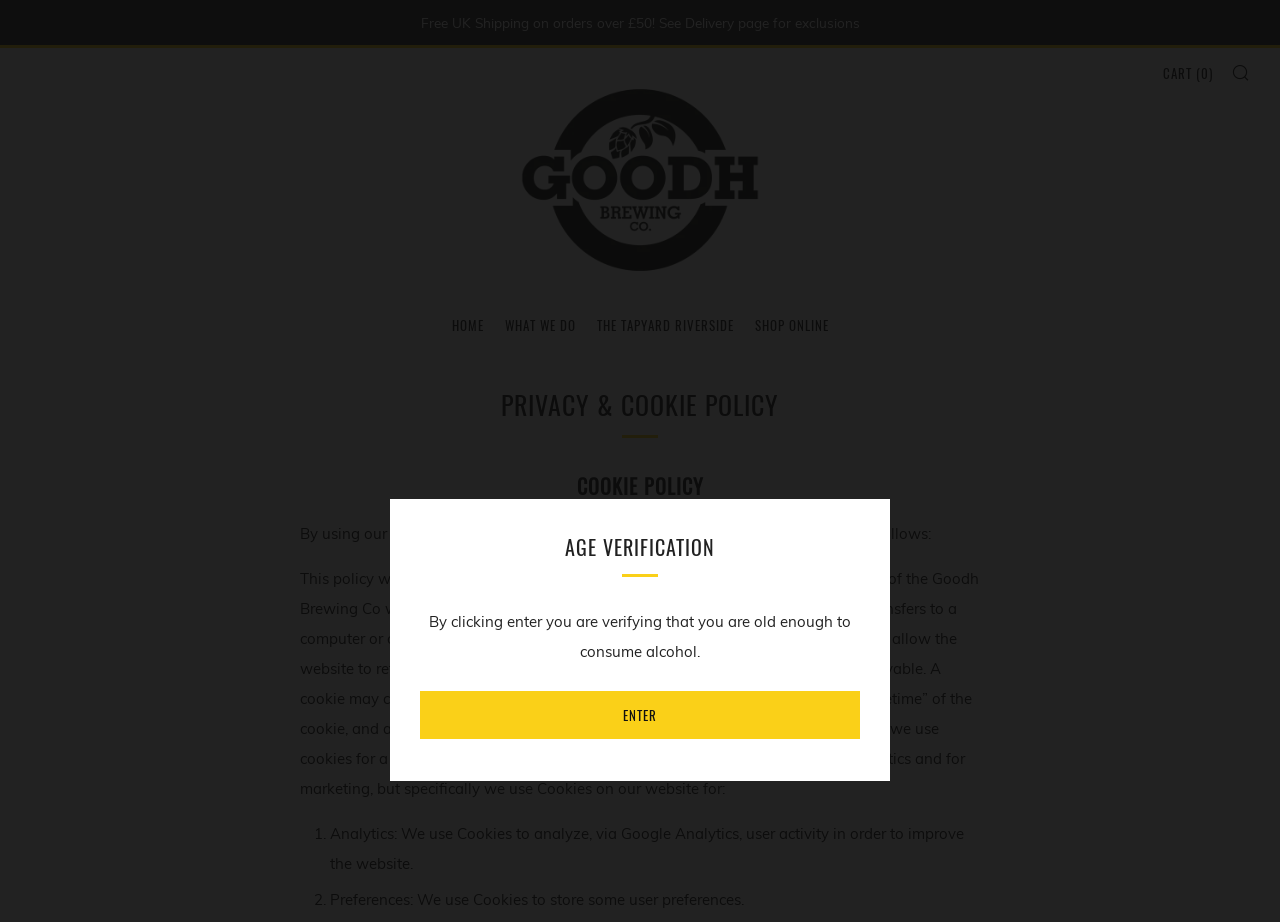Determine the bounding box coordinates of the region that needs to be clicked to achieve the task: "Search for something".

[0.962, 0.068, 0.977, 0.088]